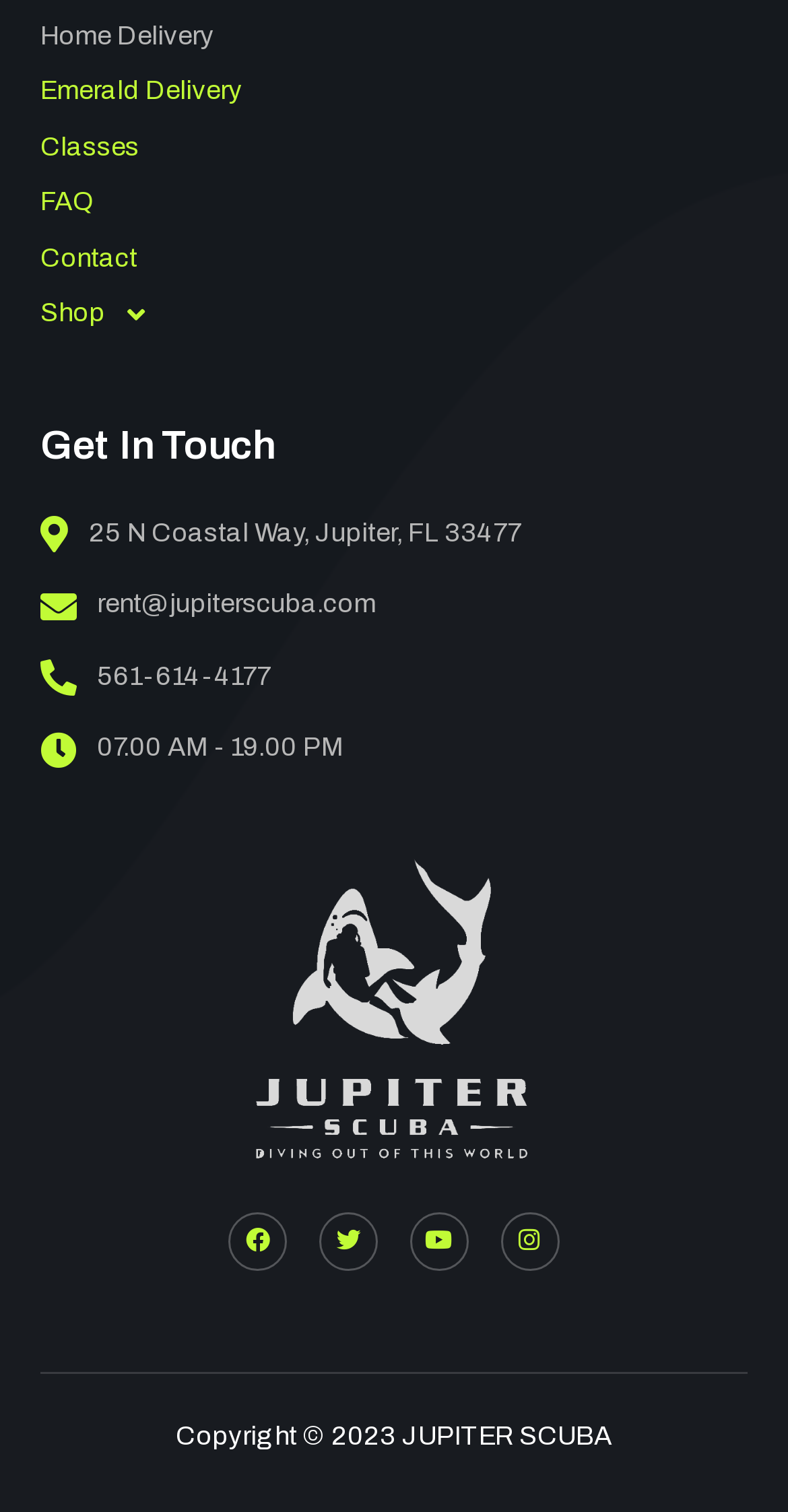Give a concise answer of one word or phrase to the question: 
What is the year of copyright?

2023